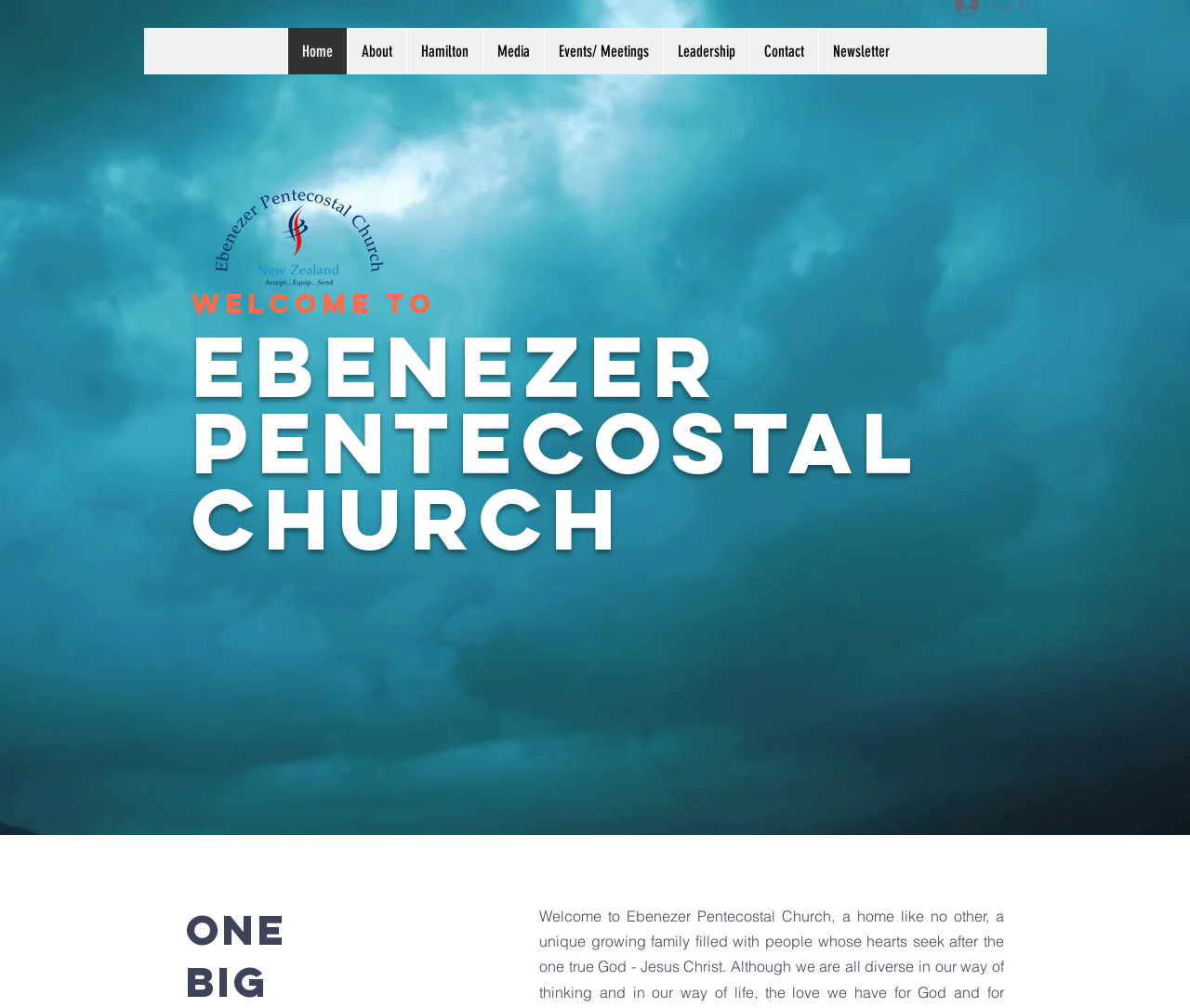Bounding box coordinates are specified in the format (top-left x, top-left y, bottom-right x, bottom-right y). All values are floating point numbers bounded between 0 and 1. Please provide the bounding box coordinate of the region this sentence describes: SEO

None